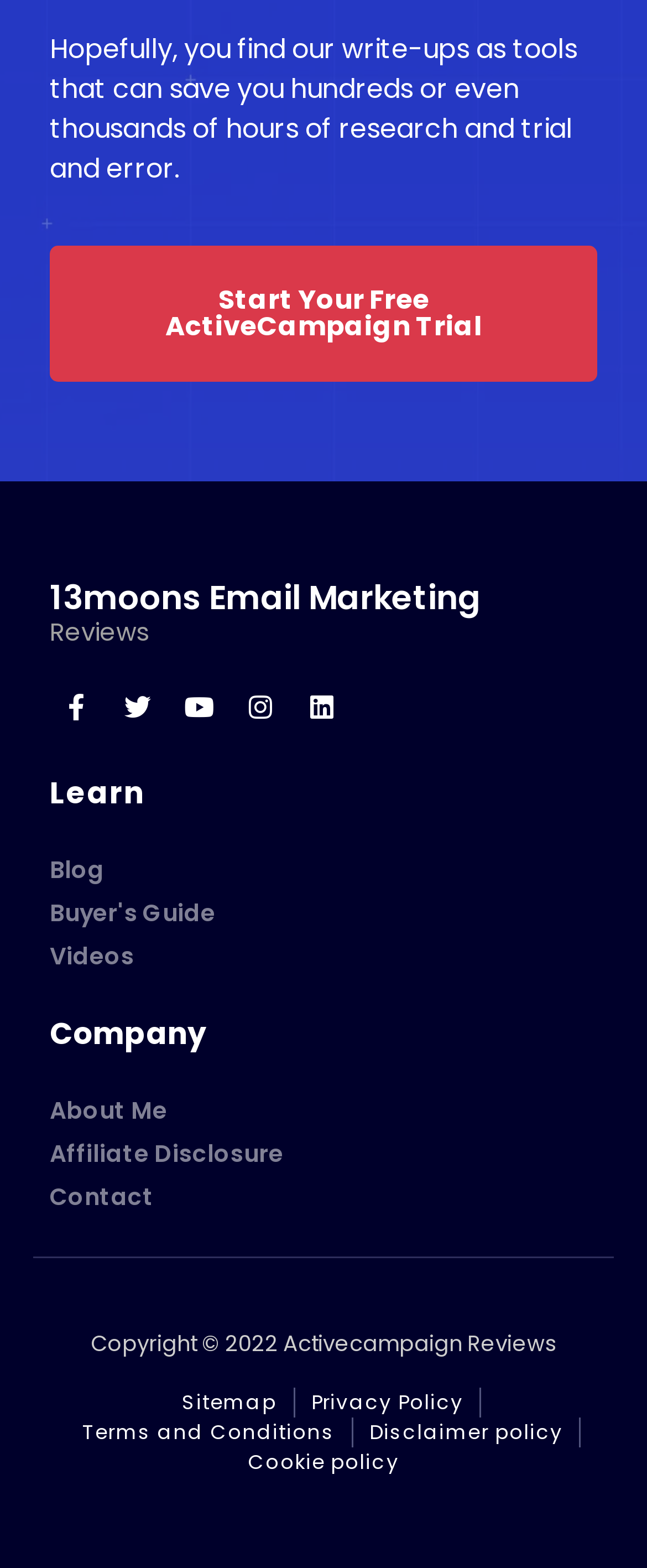Please identify the bounding box coordinates of the element that needs to be clicked to execute the following command: "Read 13moons Email Marketing". Provide the bounding box using four float numbers between 0 and 1, formatted as [left, top, right, bottom].

[0.077, 0.367, 0.744, 0.396]